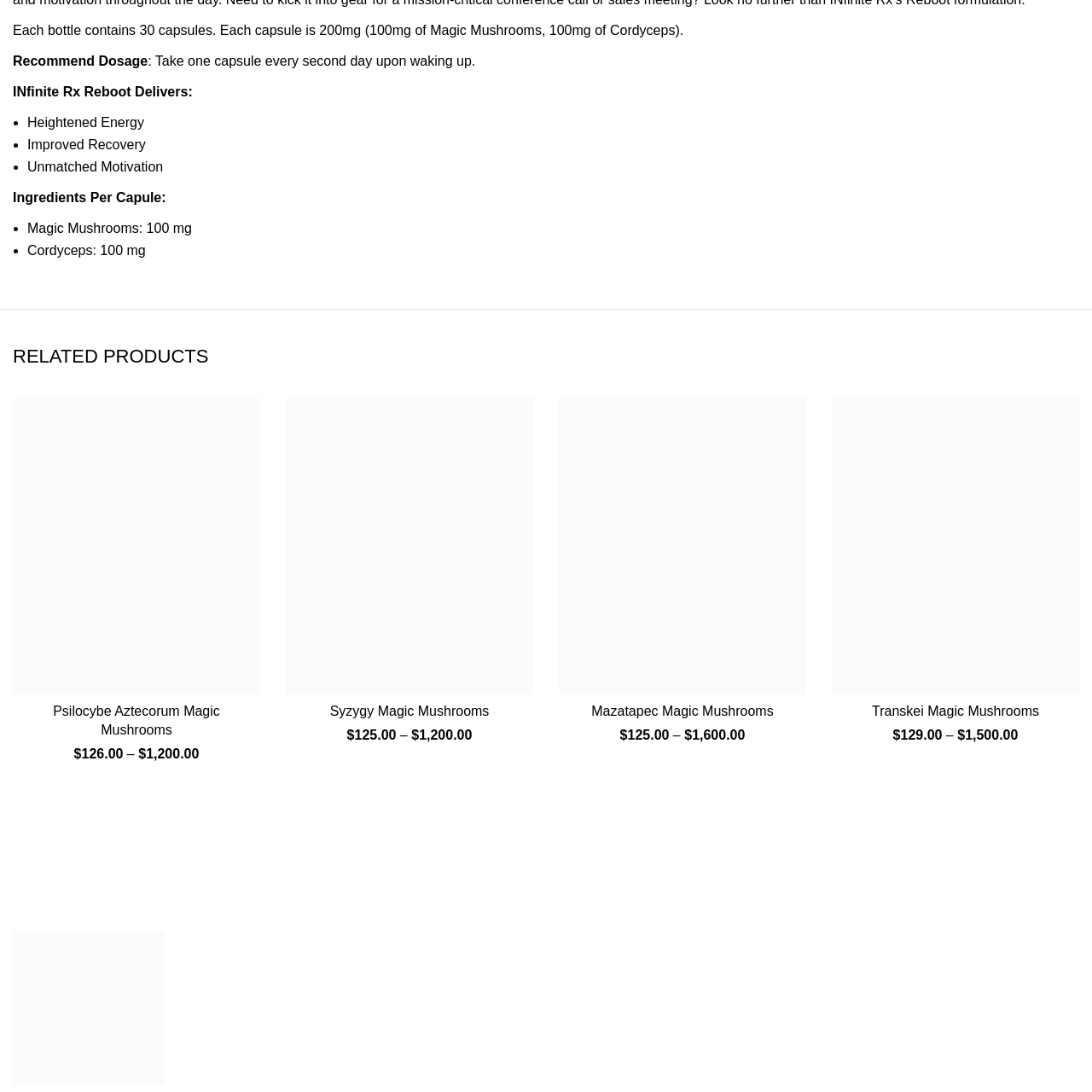What is the recommended dosage?
Study the image highlighted with a red bounding box and respond to the question with a detailed answer.

The label provides a recommended dosage instruction, which suggests taking one capsule every second day upon waking up, indicating the frequency and timing of product use.